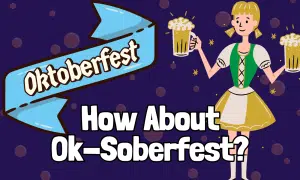Generate an in-depth description of the image.

The image features a cheerful cartoon representation of a young woman dressed in a traditional Oktoberfest outfit, complete with a green bodice and a playful yellow skirt. She is holding a large mug filled with beer in each hand, embodying the festive spirit associated with the famous beer festival. The whimsical backdrop is decorated with a dark purple hue and scattered stars, which adds to the celebratory mood. Prominently displayed is the text "Oktoberfest" in a playful font, along with an inviting question, "How About Ok-Soberfest?", highlighting the increasing popularity of non-alcoholic options at the event. This graphic cleverly promotes the concept of enjoying Oktoberfest in a more sober manner, aligning with contemporary trends toward healthier choices.